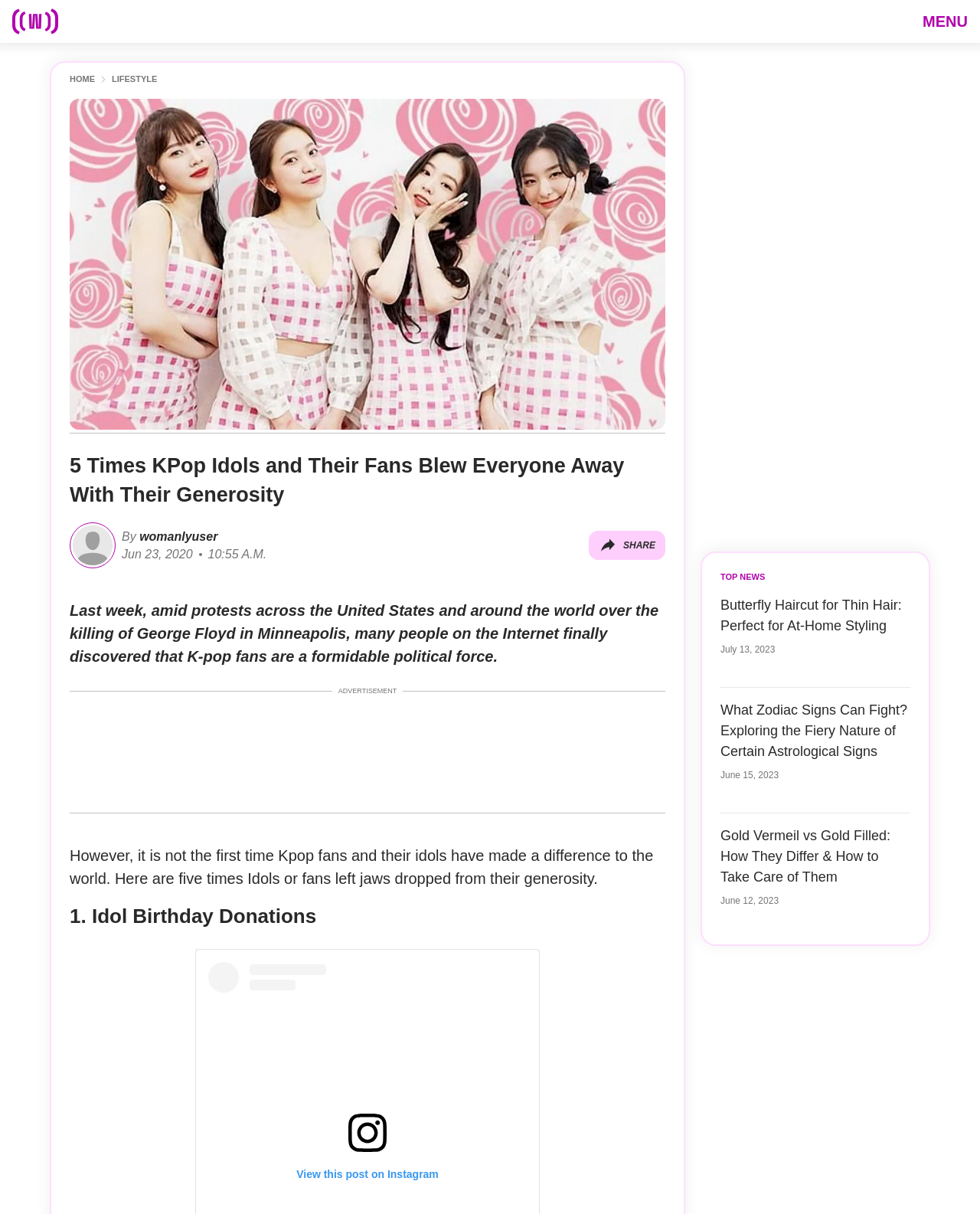Utilize the details in the image to give a detailed response to the question: What is the author's username?

The author's username is mentioned next to the 'By' text, which is 'womanlyuser'.